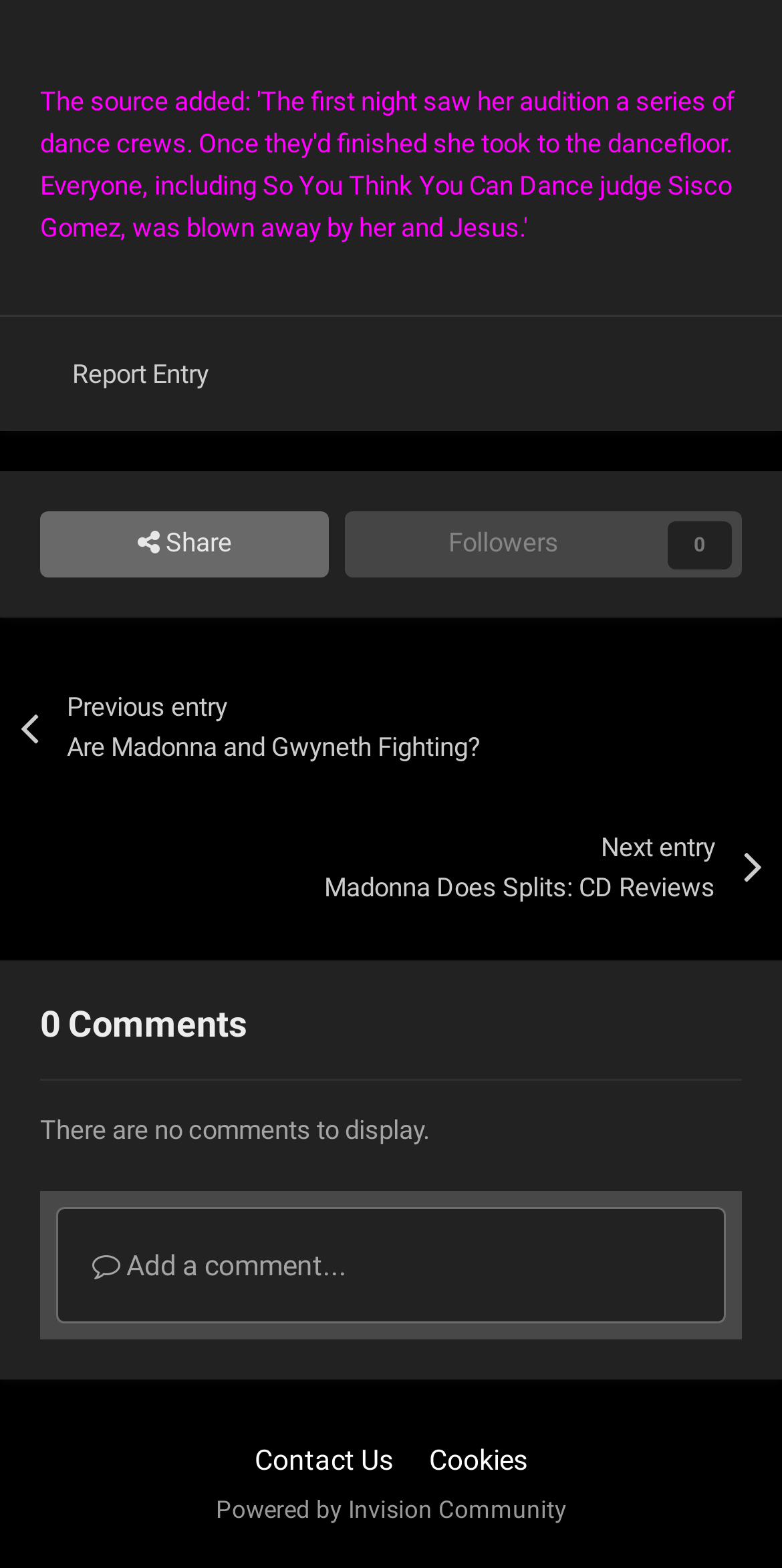Locate the bounding box coordinates of the UI element described by: "Followers 0". The bounding box coordinates should consist of four float numbers between 0 and 1, i.e., [left, top, right, bottom].

[0.441, 0.327, 0.949, 0.368]